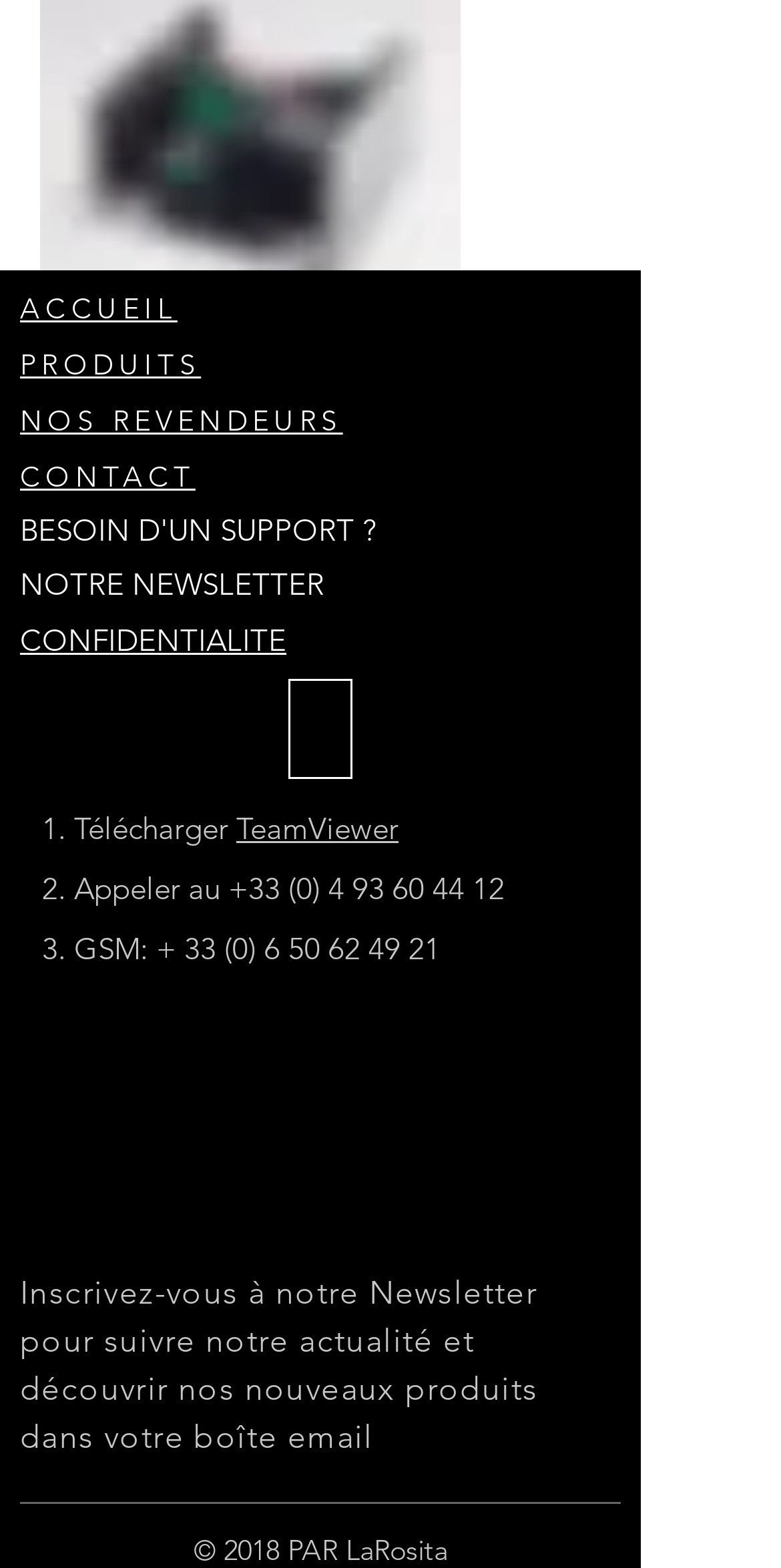Identify the bounding box for the UI element that is described as follows: "Send me a message today".

None